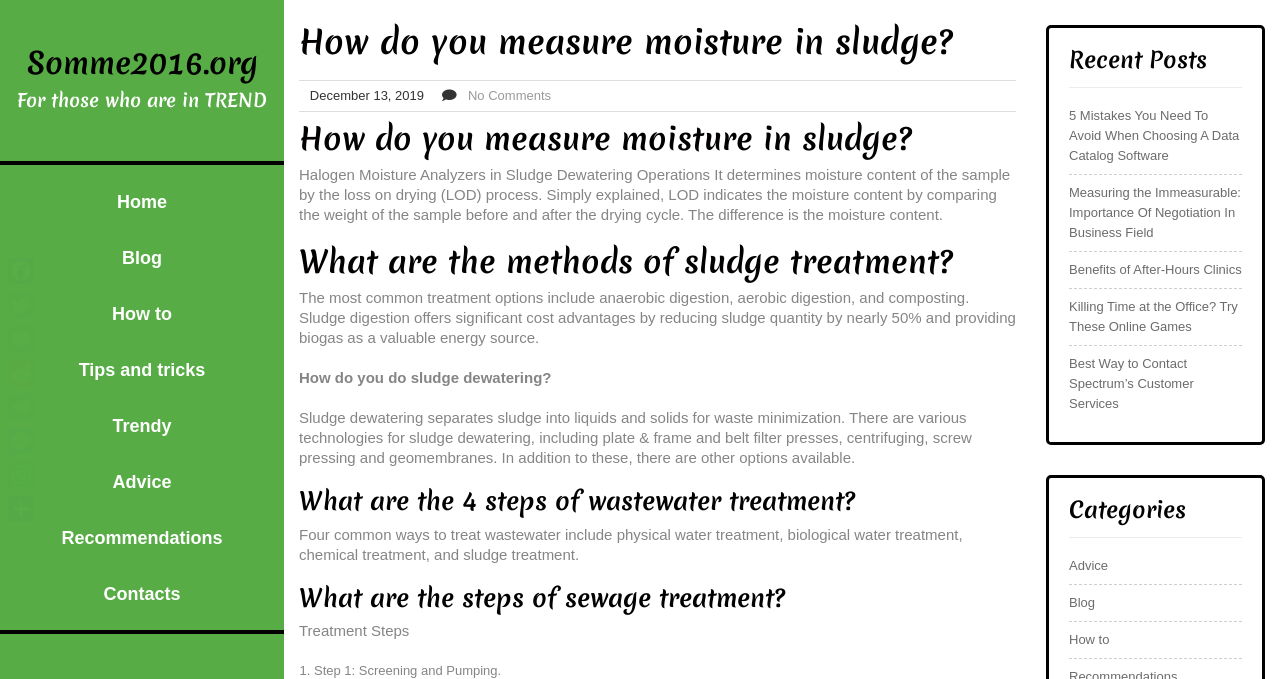Please mark the clickable region by giving the bounding box coordinates needed to complete this instruction: "Check the 'Recent Posts' section".

[0.835, 0.071, 0.97, 0.13]